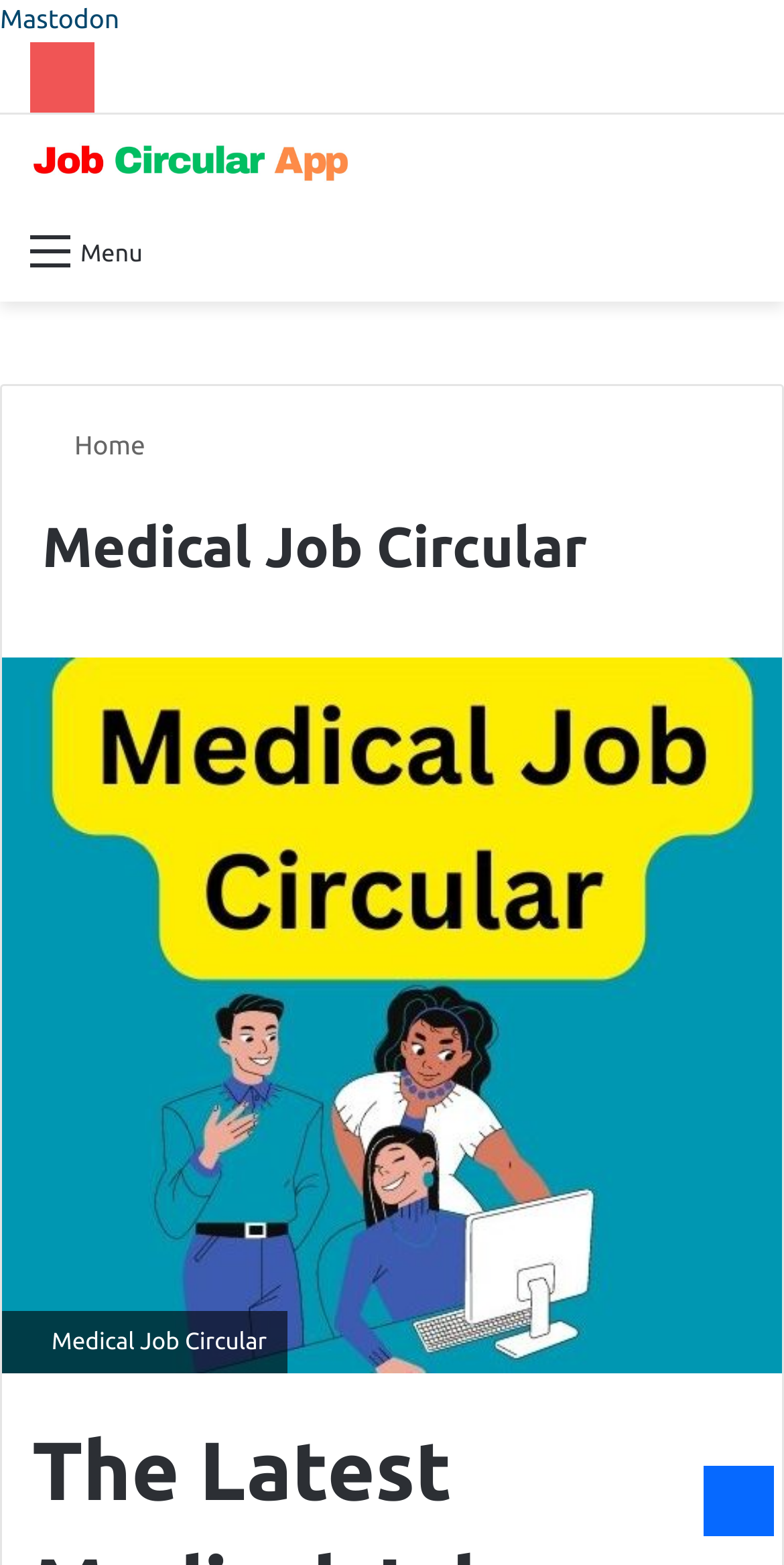What is the function of the 'Search for' link?
From the details in the image, answer the question comprehensively.

I inferred the function of the 'Search for' link by its name and its position on the navigation bar, which suggests that it is used to search for specific jobs on the website.